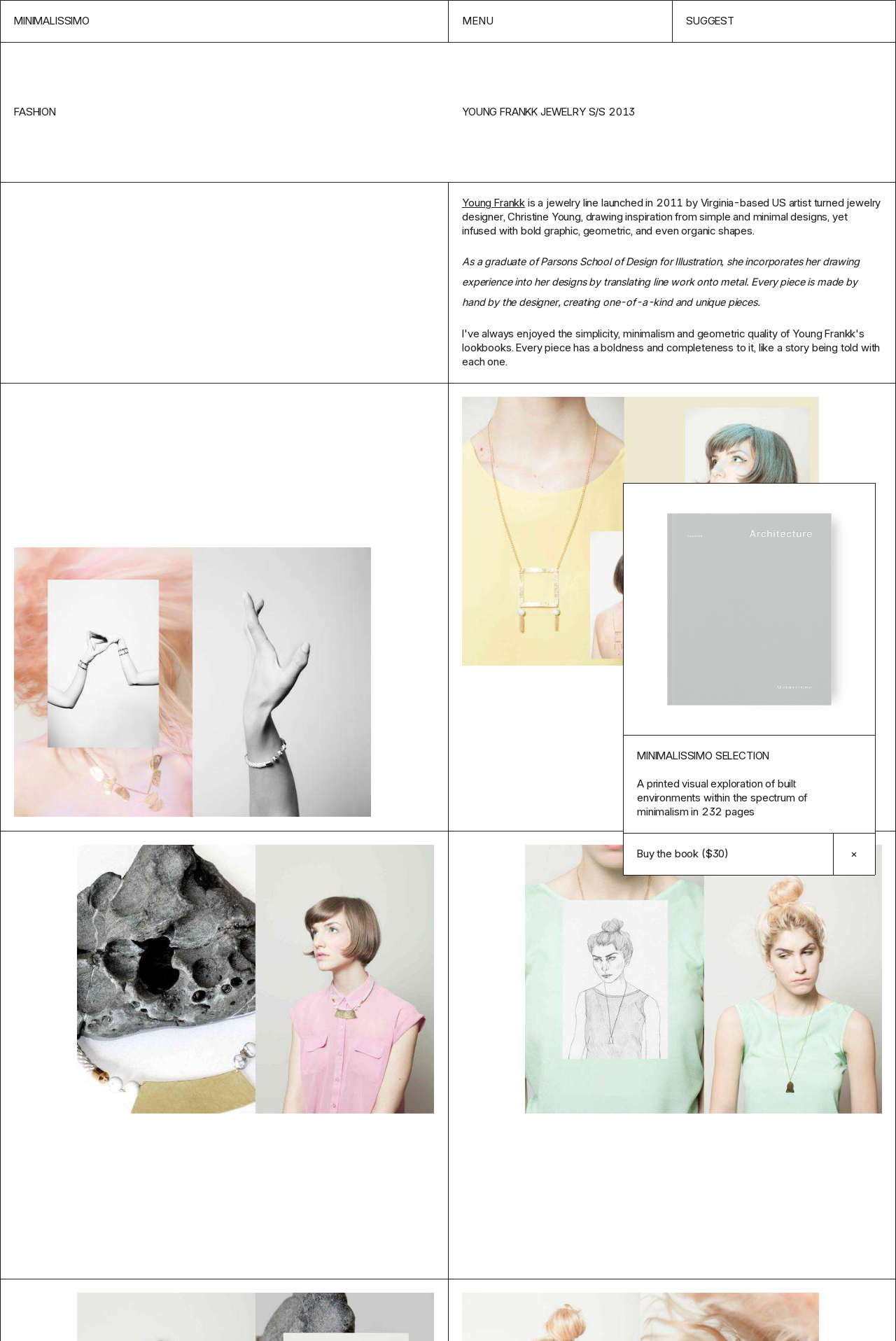Please find and generate the text of the main heading on the webpage.

YOUNG FRANKK JEWELRY S/S 2013